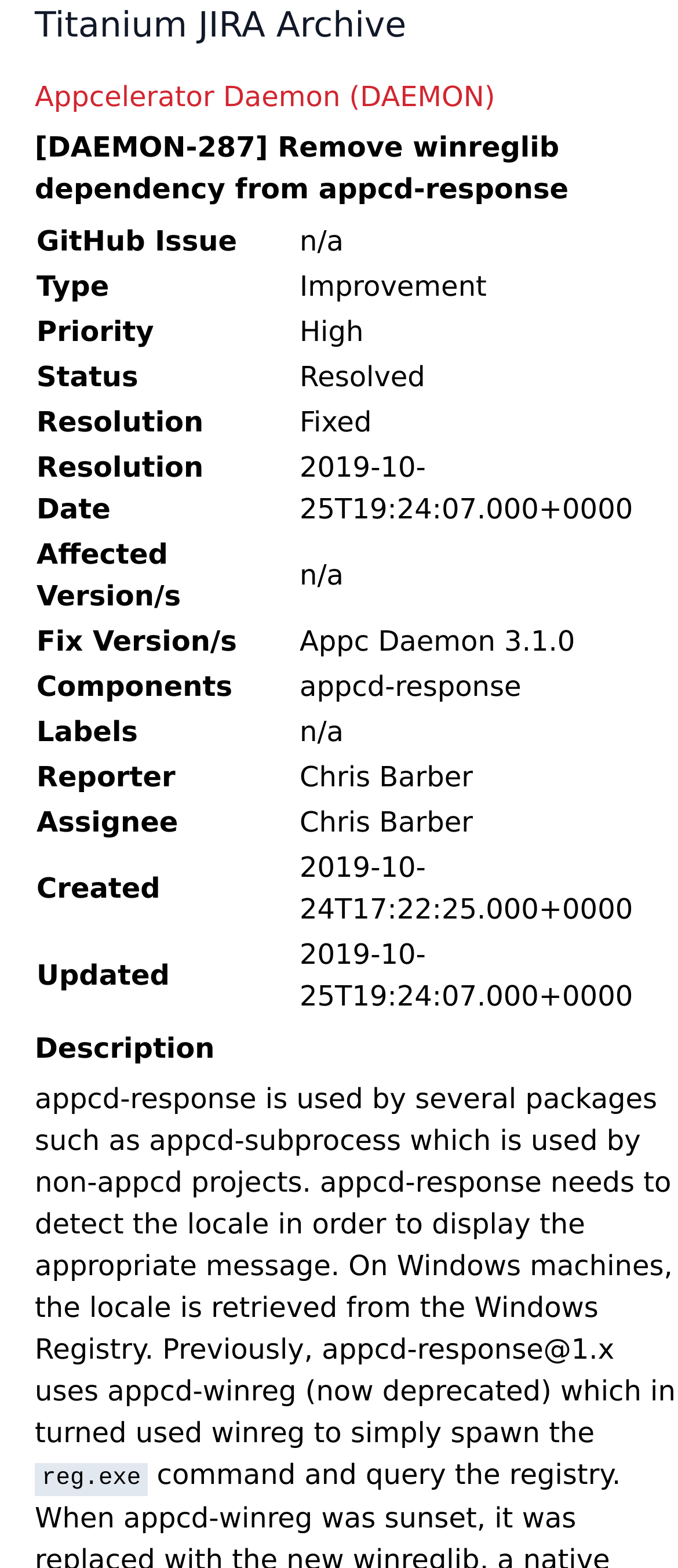Summarize the webpage with intricate details.

This webpage appears to be a JIRA archive page, specifically issue DAEMON-287, "Remove winreglib dependency from appcd-response". At the top, there is a link to "Titanium JIRA Archive" and a heading with the issue title. Below the heading, there is a table with 11 rows, each containing information about the issue, such as GitHub issue, type, priority, status, resolution, and affected version/s. 

The table takes up most of the page, with each row containing a row header and a grid cell with corresponding information. The row headers are aligned to the left, and the grid cells are aligned to the right. The table is divided into sections, with each section containing related information about the issue.

Below the table, there is a heading "Description" followed by a block of text that describes the issue in detail. The text explains the problem with appcd-response and how it needs to detect the locale to display the appropriate message. It also mentions the use of Windows Registry and the deprecated appcd-winreg. The text is wrapped to the next line, and there is a smaller text "reg.exe" at the bottom of the page.